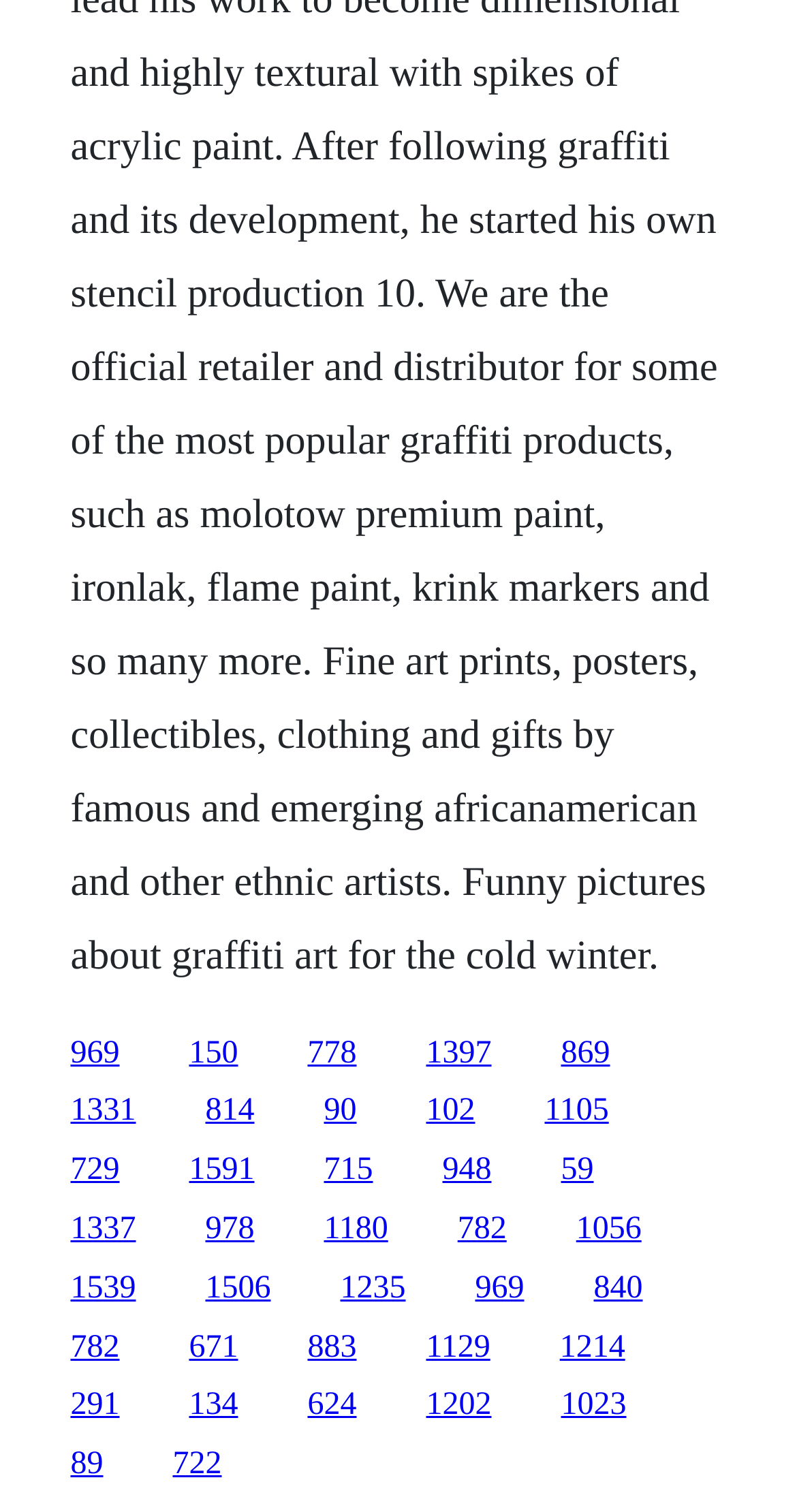Please identify the bounding box coordinates of where to click in order to follow the instruction: "access the fifteenth link".

[0.088, 0.84, 0.171, 0.863]